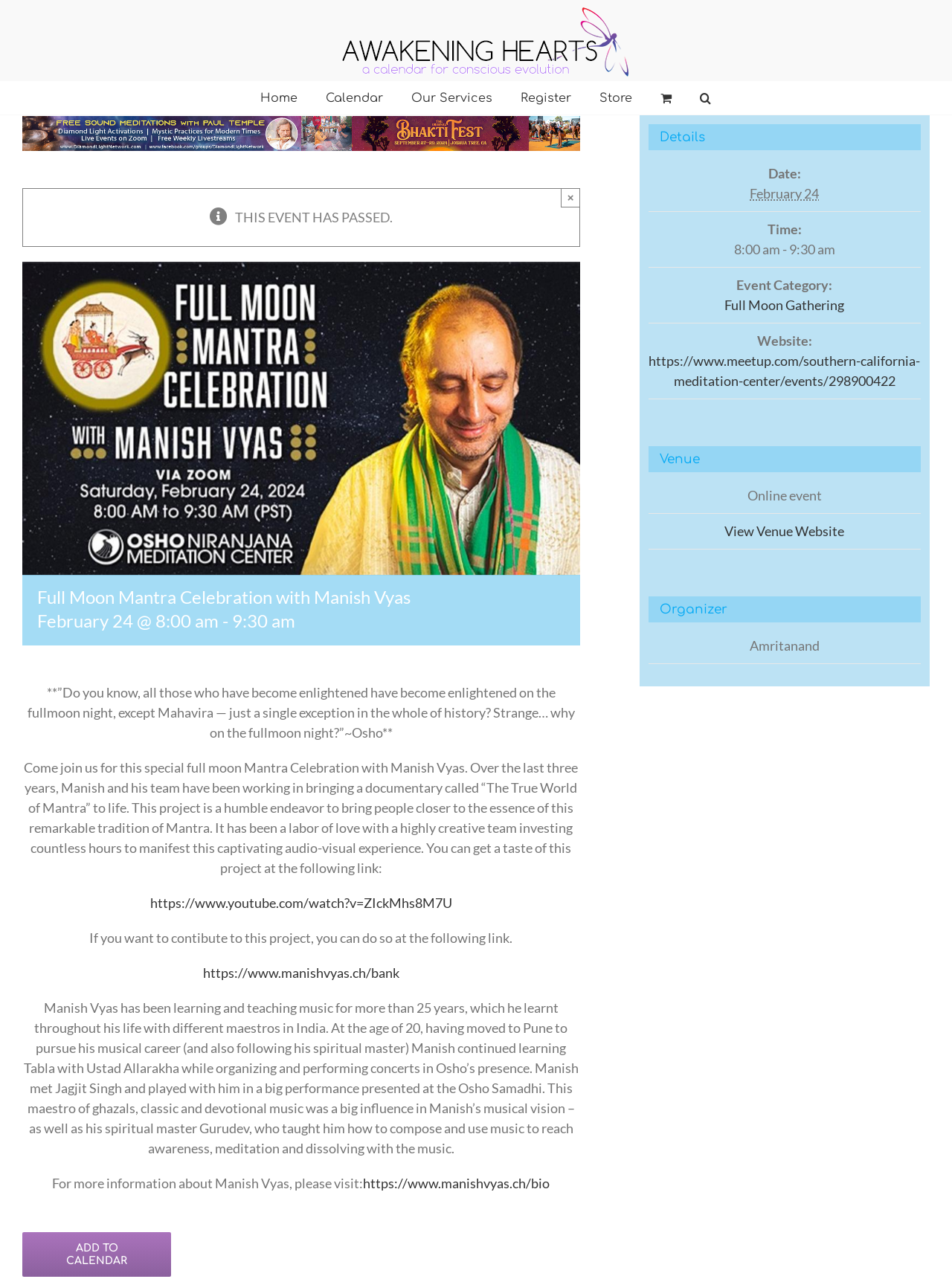What is the event date?
Using the image provided, answer with just one word or phrase.

February 24